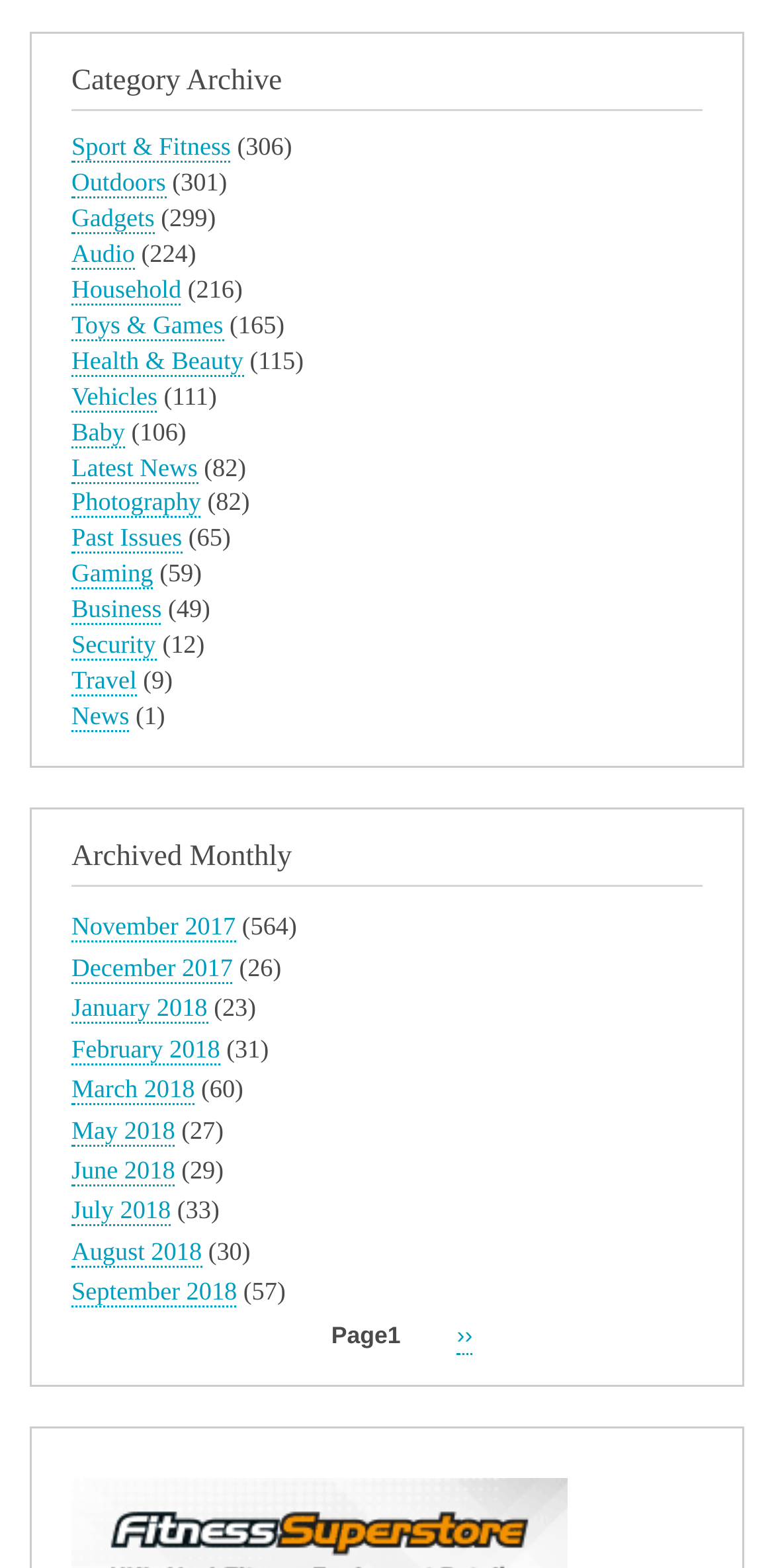Given the element description "March 2018", identify the bounding box of the corresponding UI element.

[0.092, 0.686, 0.252, 0.705]